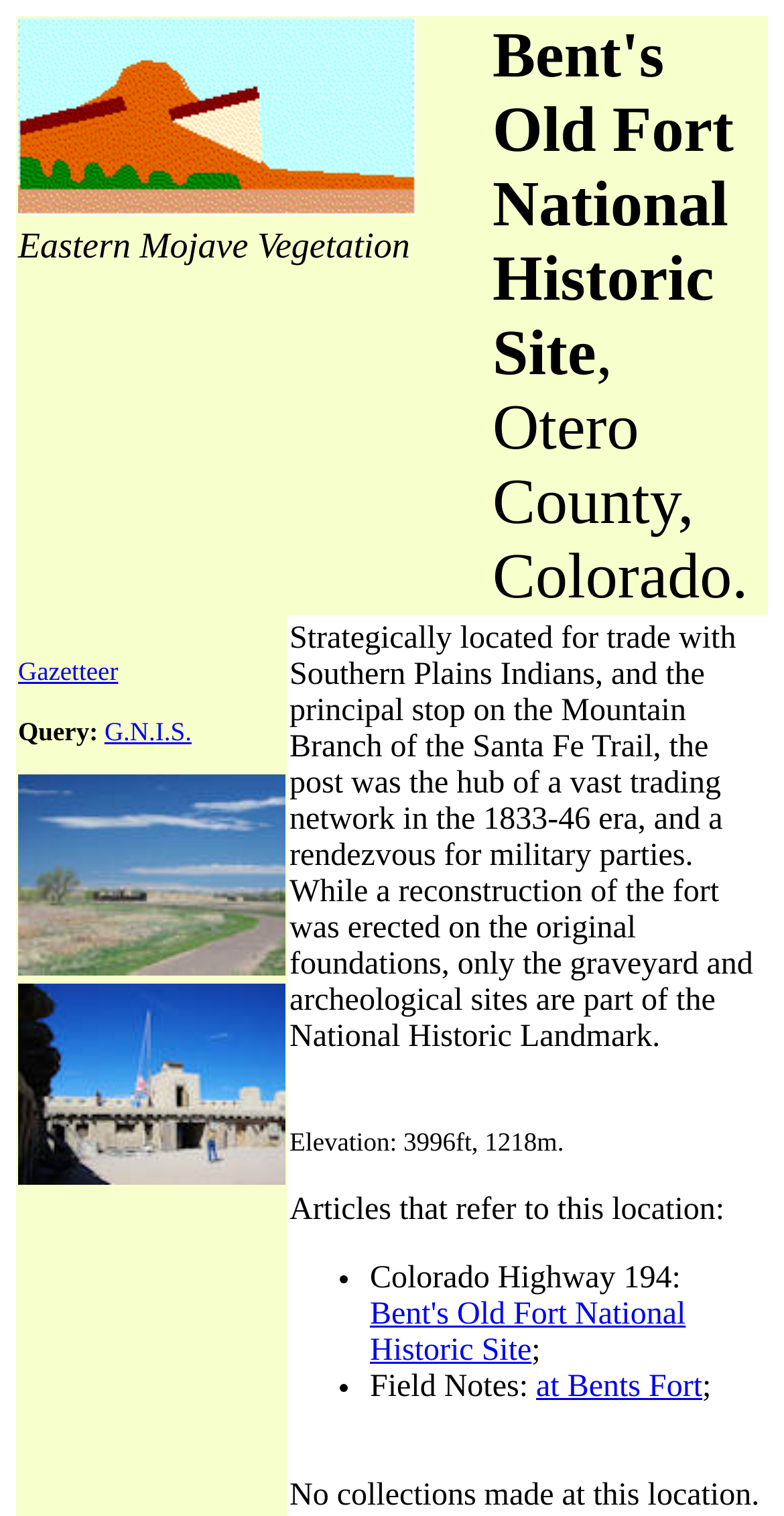How many links are in the second row of the table?
Look at the screenshot and respond with a single word or phrase.

4